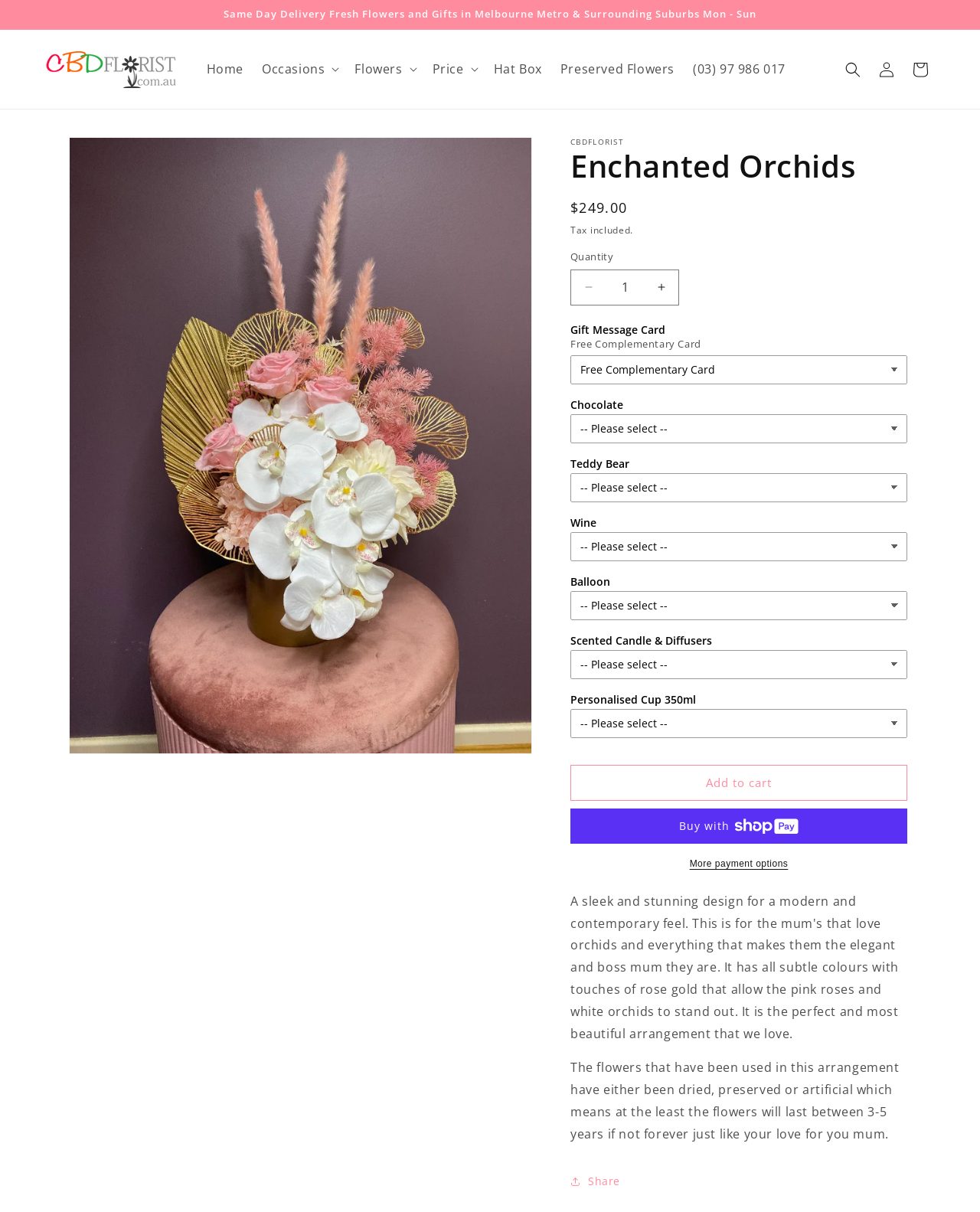Given the webpage screenshot and the description, determine the bounding box coordinates (top-left x, top-left y, bottom-right x, bottom-right y) that define the location of the UI element matching this description: (03) 97 986 017

[0.698, 0.043, 0.811, 0.071]